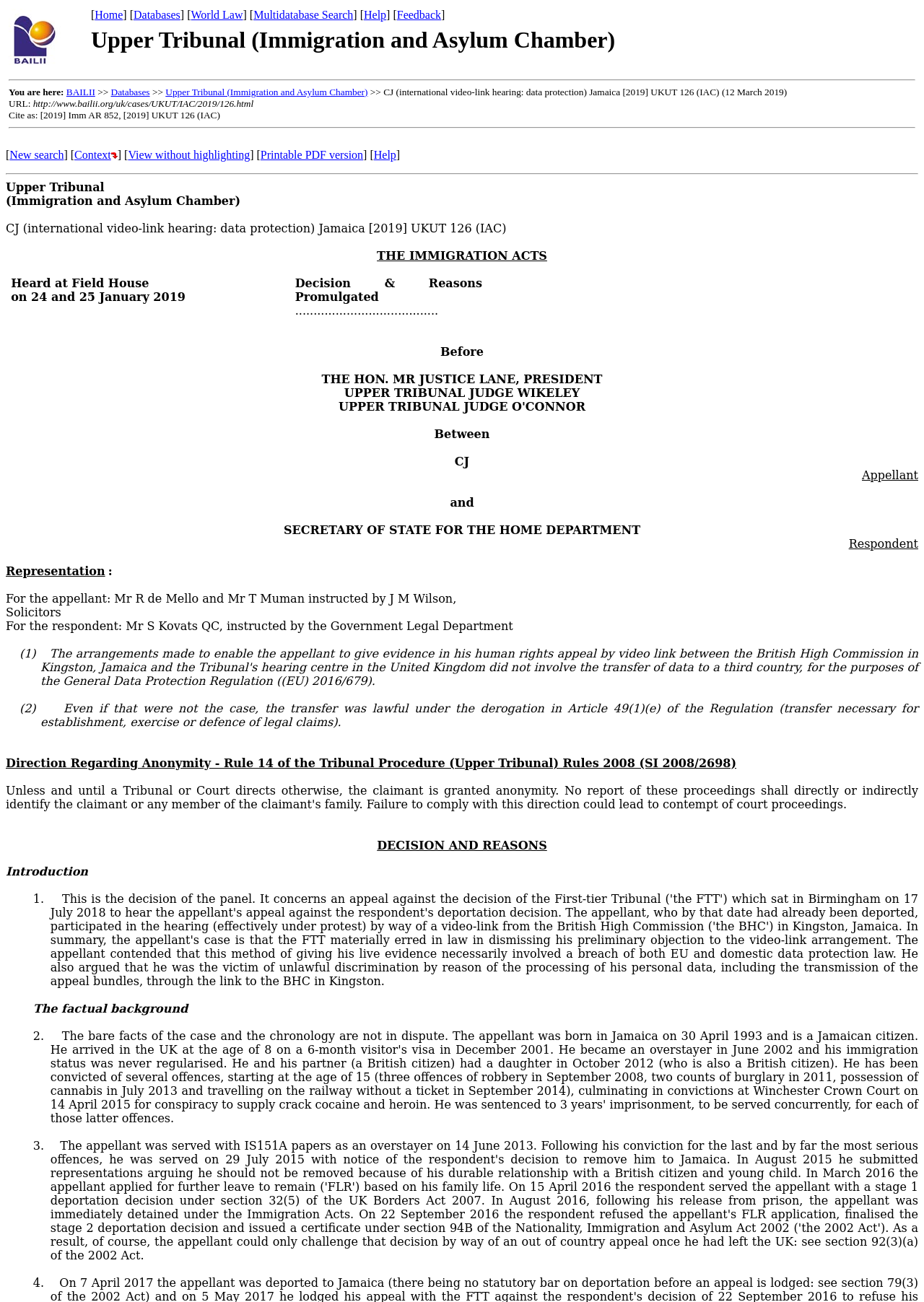Please provide a brief answer to the following inquiry using a single word or phrase:
What is the name of the appellant?

CJ